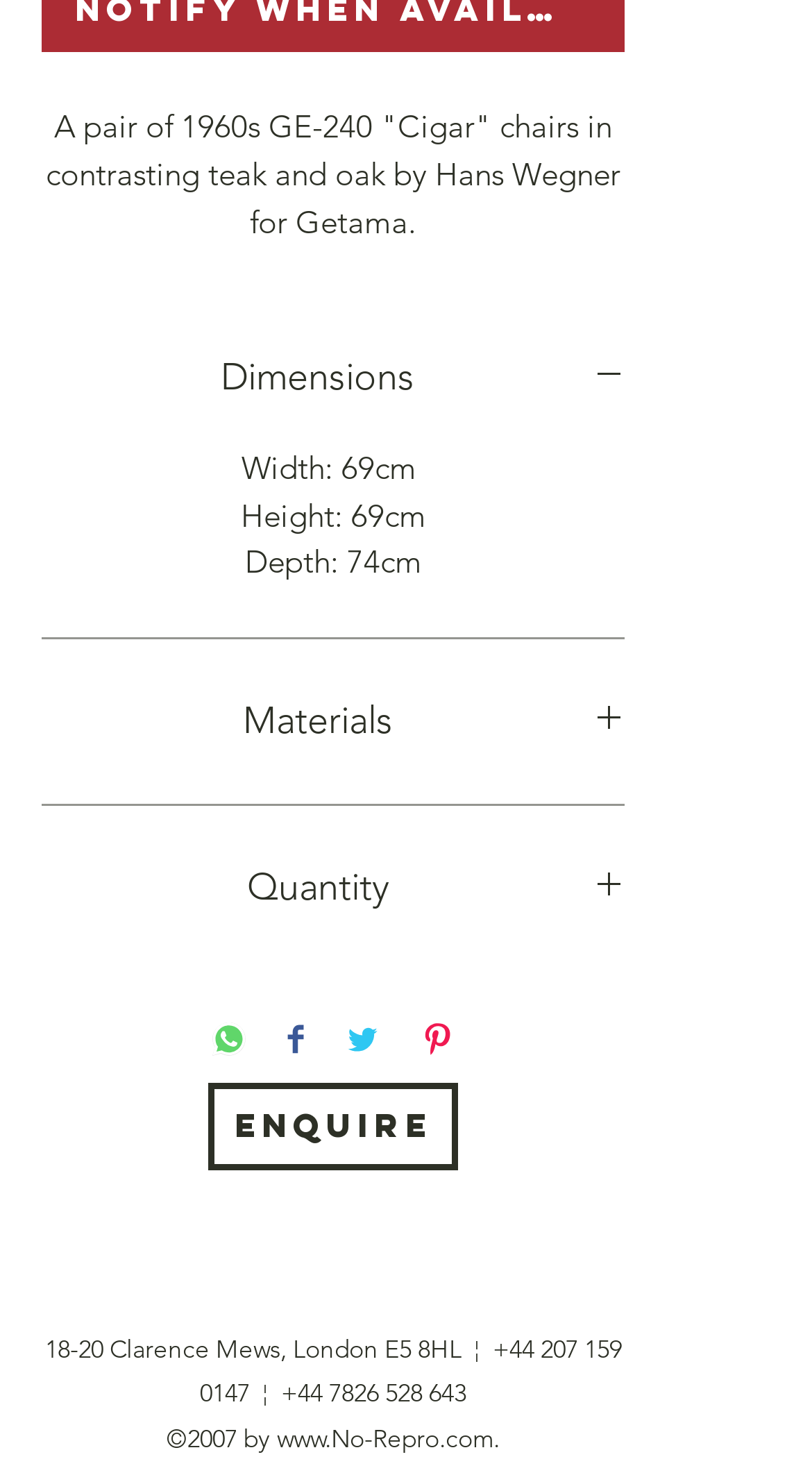Based on what you see in the screenshot, provide a thorough answer to this question: What is the material of the original cushion covers?

I found the answer by reading the StaticText element that describes the original cushion covers, which mentions 'a beautiful Kvadrat fabric in a striking shade of golden green.'